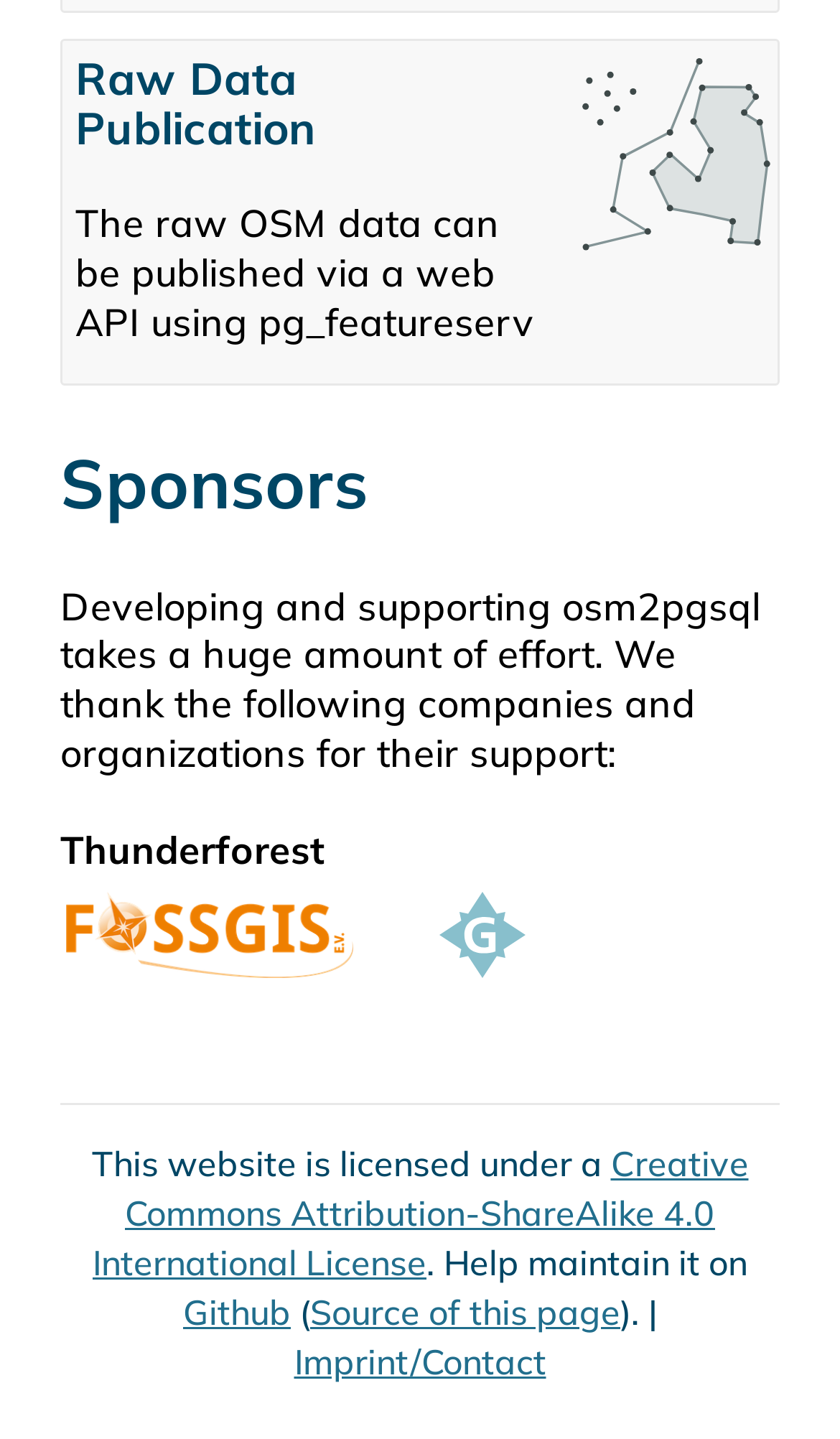Provide the bounding box coordinates of the HTML element this sentence describes: "Imprint/Contact". The bounding box coordinates consist of four float numbers between 0 and 1, i.e., [left, top, right, bottom].

[0.35, 0.929, 0.65, 0.959]